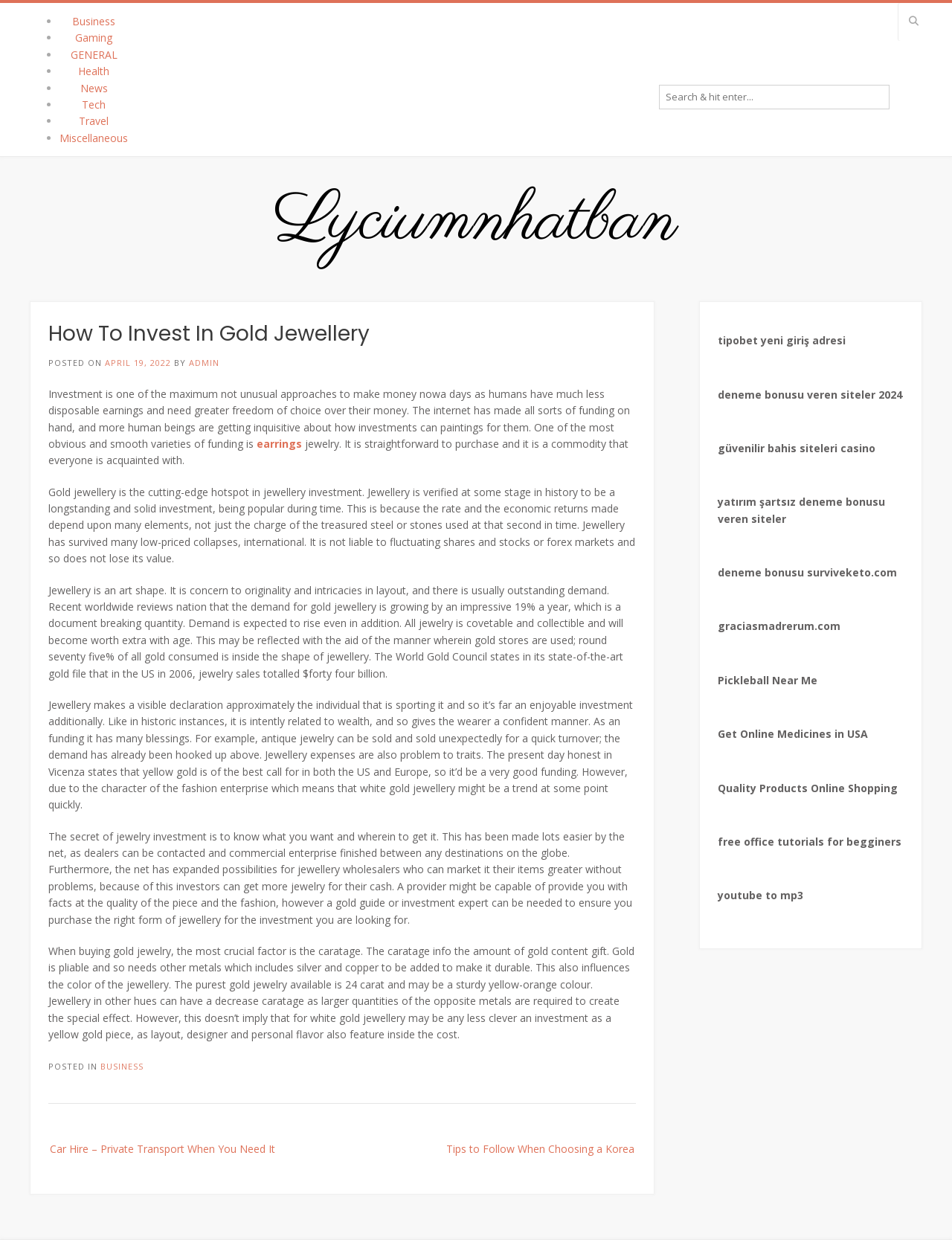What is the purpose of adding other metals to gold? Using the information from the screenshot, answer with a single word or phrase.

To make it durable